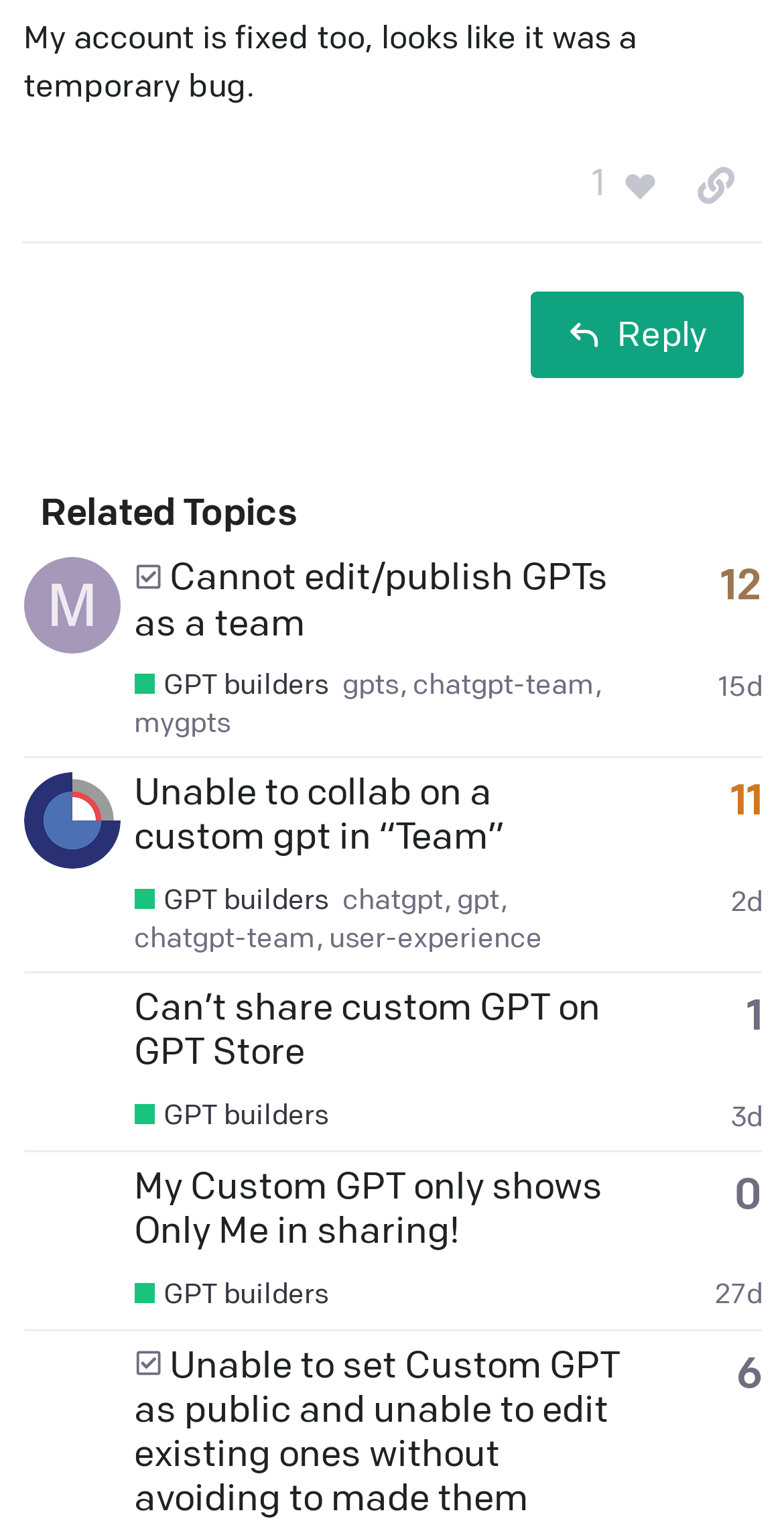What is the purpose of GPT builders?
From the image, provide a succinct answer in one word or a short phrase.

Create tailored version of ChatGPT